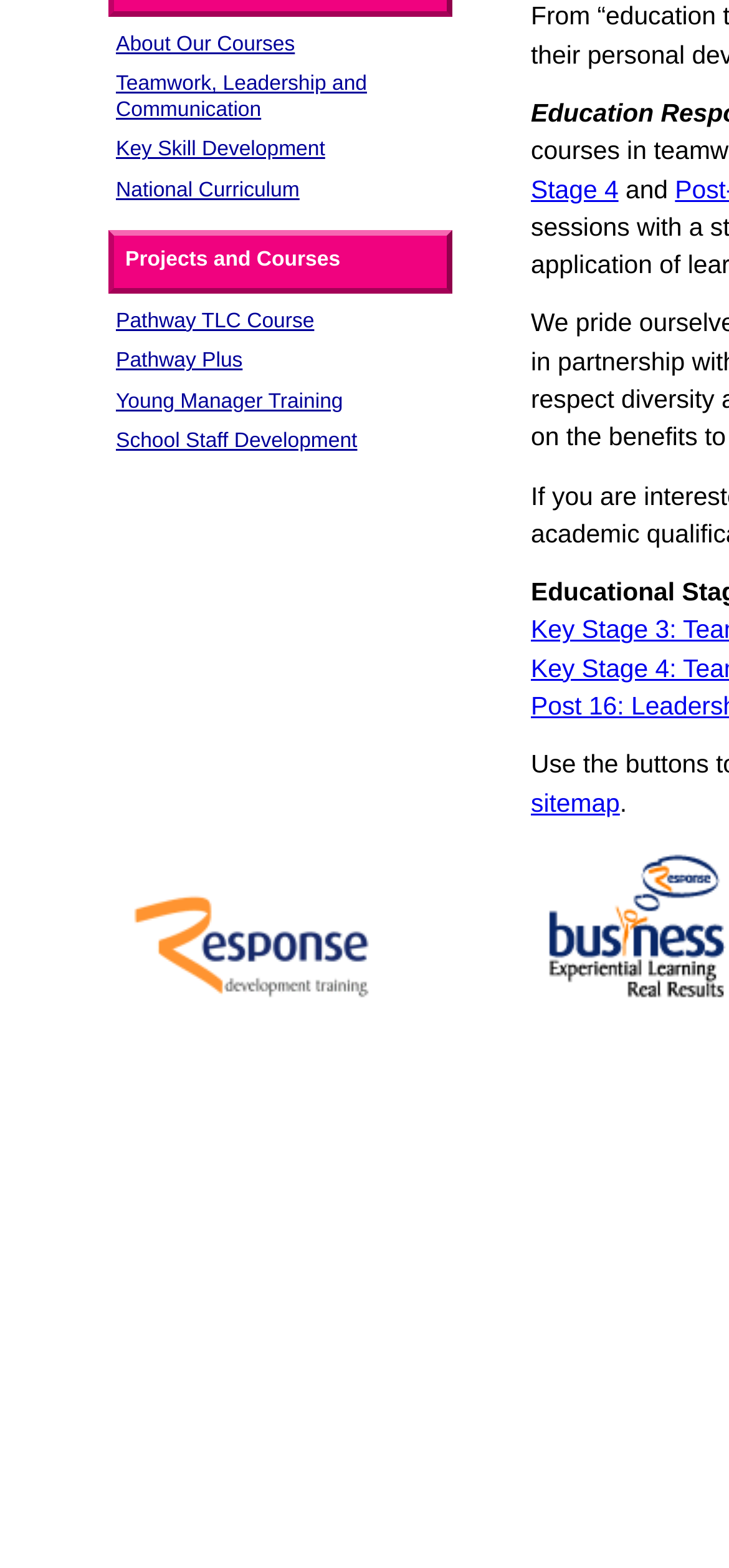For the given element description Pathway Plus, determine the bounding box coordinates of the UI element. The coordinates should follow the format (top-left x, top-left y, bottom-right x, bottom-right y) and be within the range of 0 to 1.

[0.159, 0.211, 0.333, 0.25]